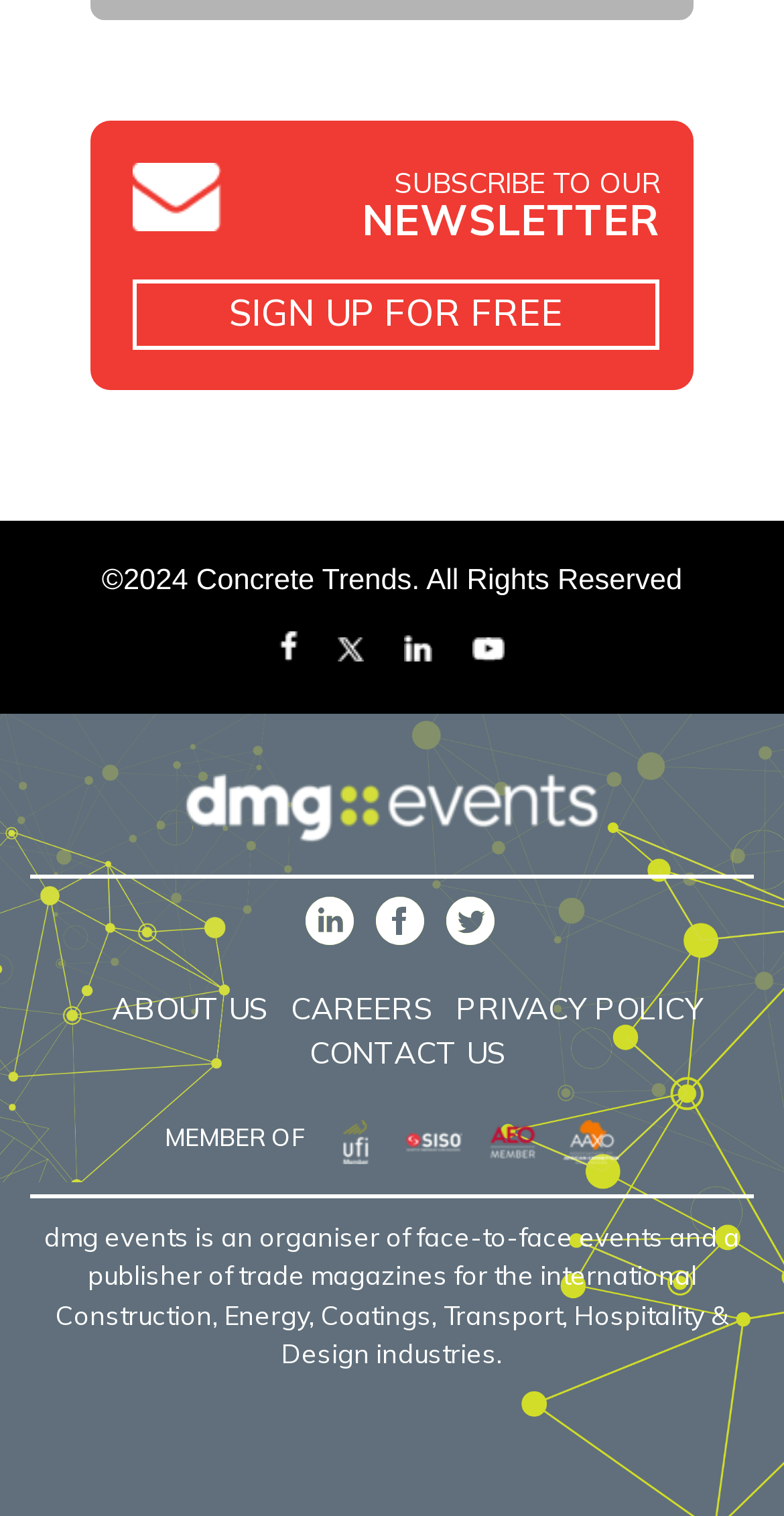Extract the bounding box coordinates of the UI element described: "SIGN UP FOR FREE". Provide the coordinates in the format [left, top, right, bottom] with values ranging from 0 to 1.

[0.169, 0.185, 0.841, 0.231]